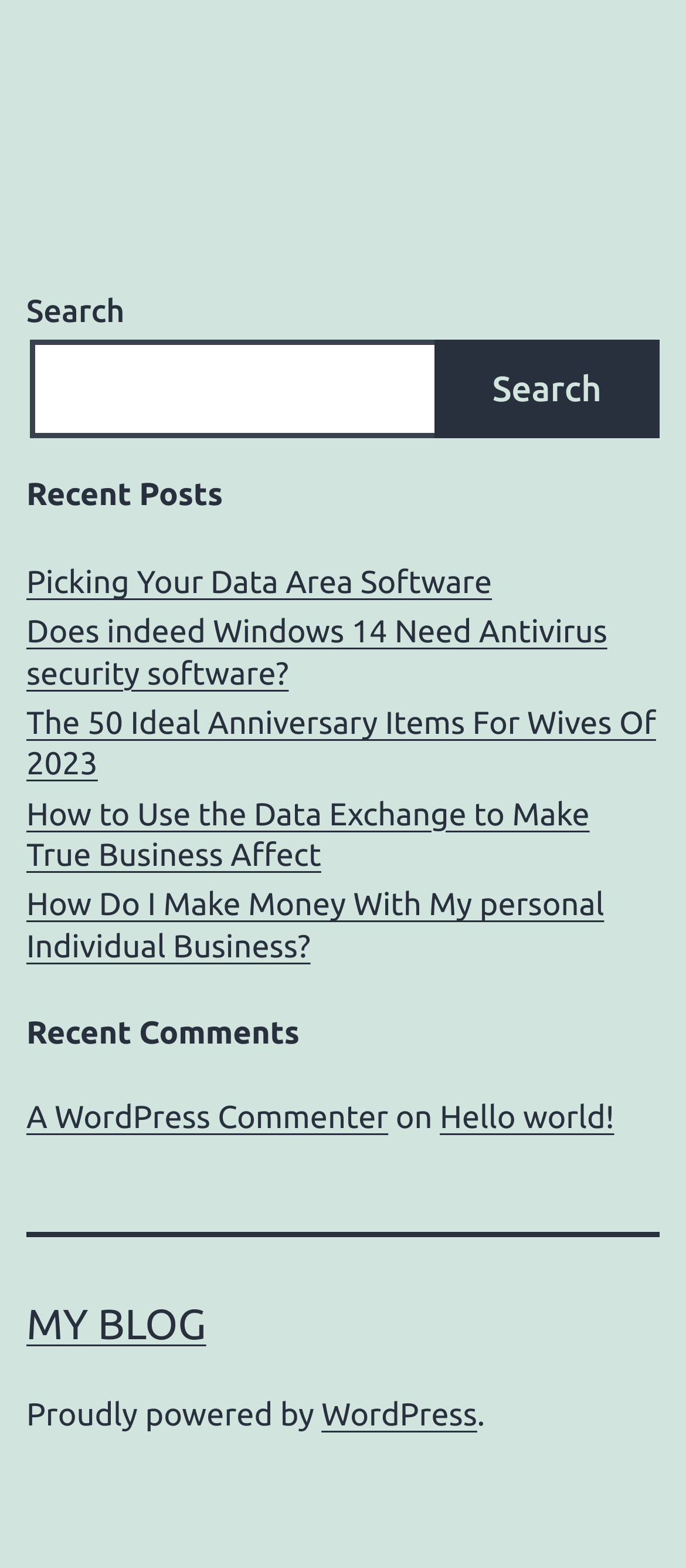What is the platform used to power the blog?
We need a detailed and meticulous answer to the question.

The platform used to power the blog is WordPress, which is indicated by the link element 'WordPress' at the bottom of the webpage, along with the text 'Proudly powered by'.